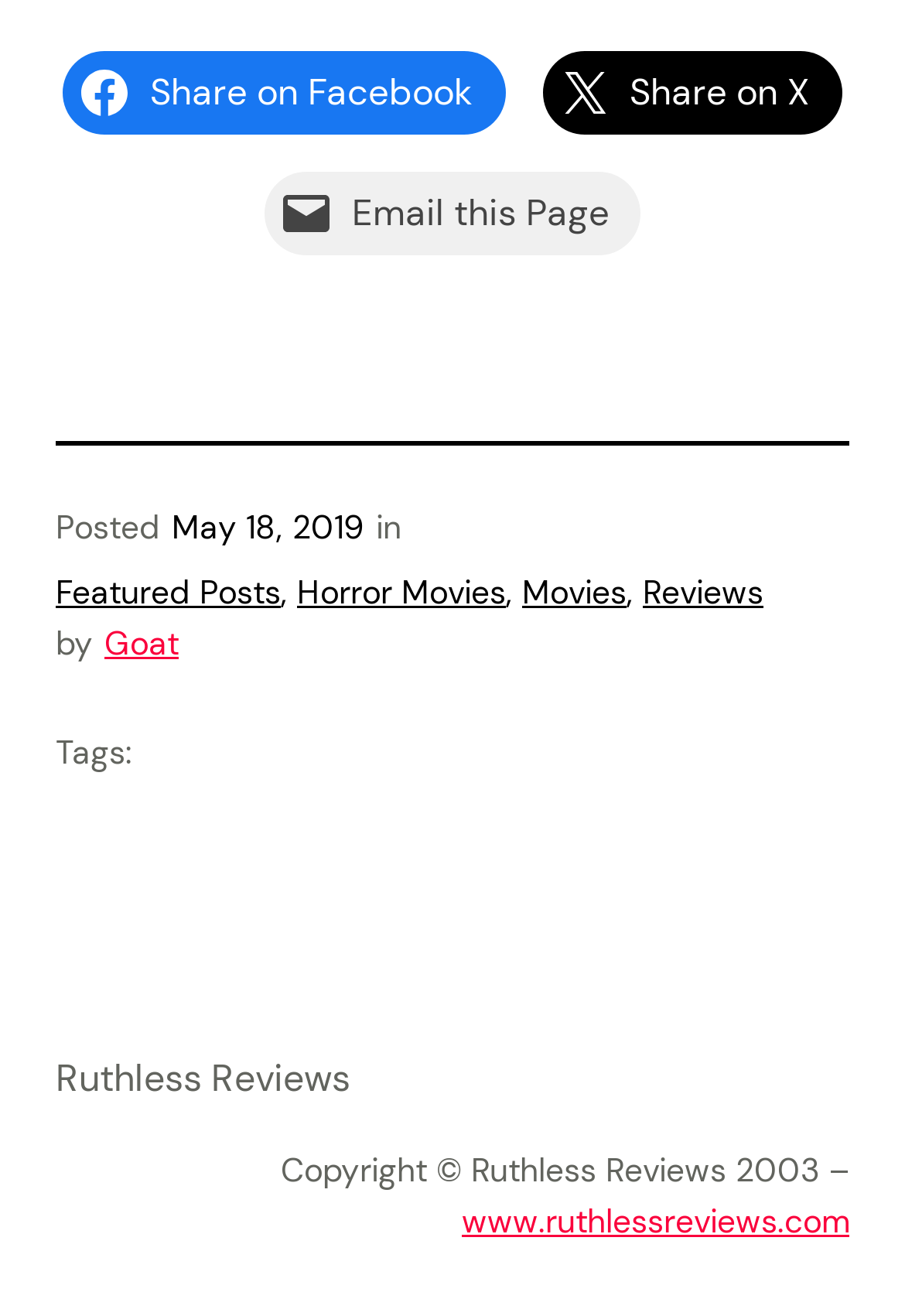Based on the image, please elaborate on the answer to the following question:
What is the date of the post?

I found the date of the post by looking at the time element, which is a child of the StaticText element with the text 'Posted'. The time element has a child StaticText element with the text 'May 18, 2019', which indicates the date of the post.